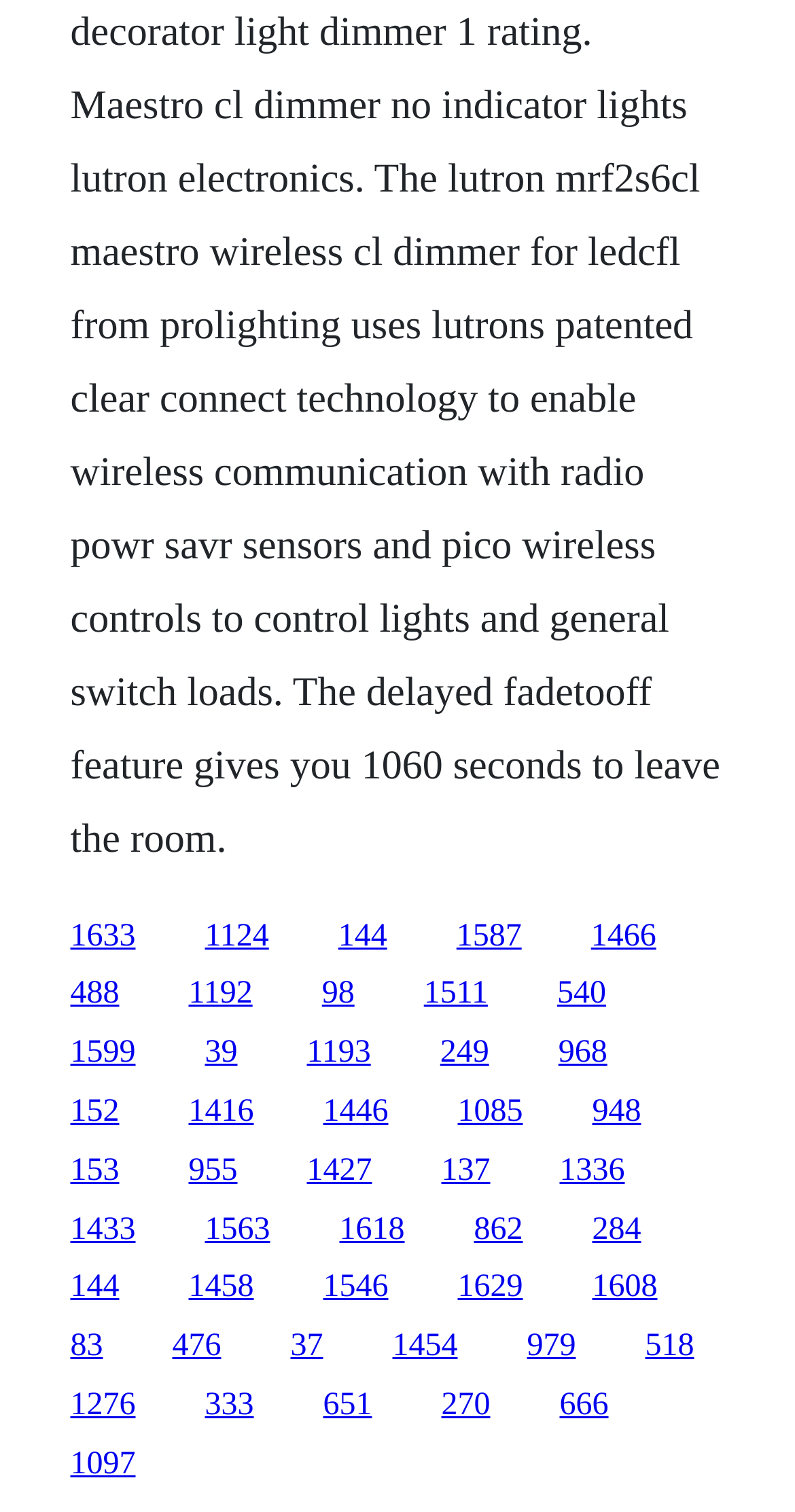How many links are in the top half of the webpage?
Provide a one-word or short-phrase answer based on the image.

25